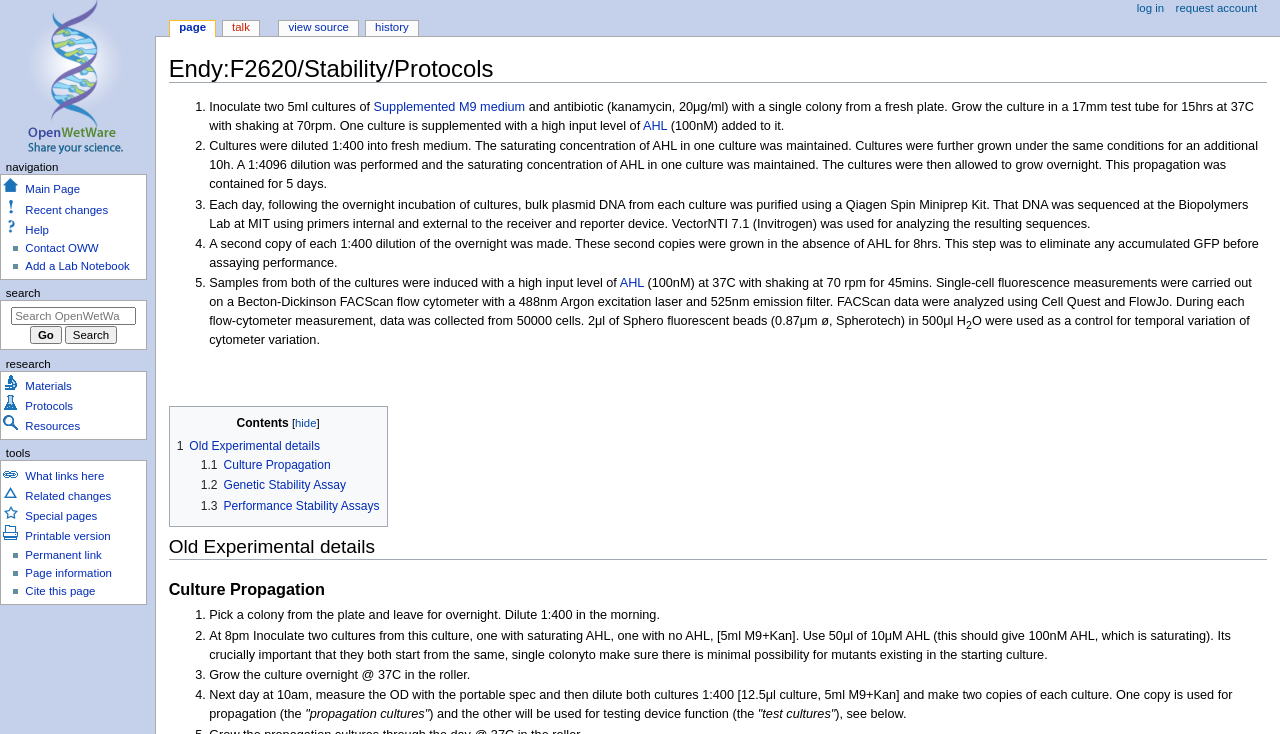What is the concentration of AHL used in the experiment?
Look at the screenshot and give a one-word or phrase answer.

100nM